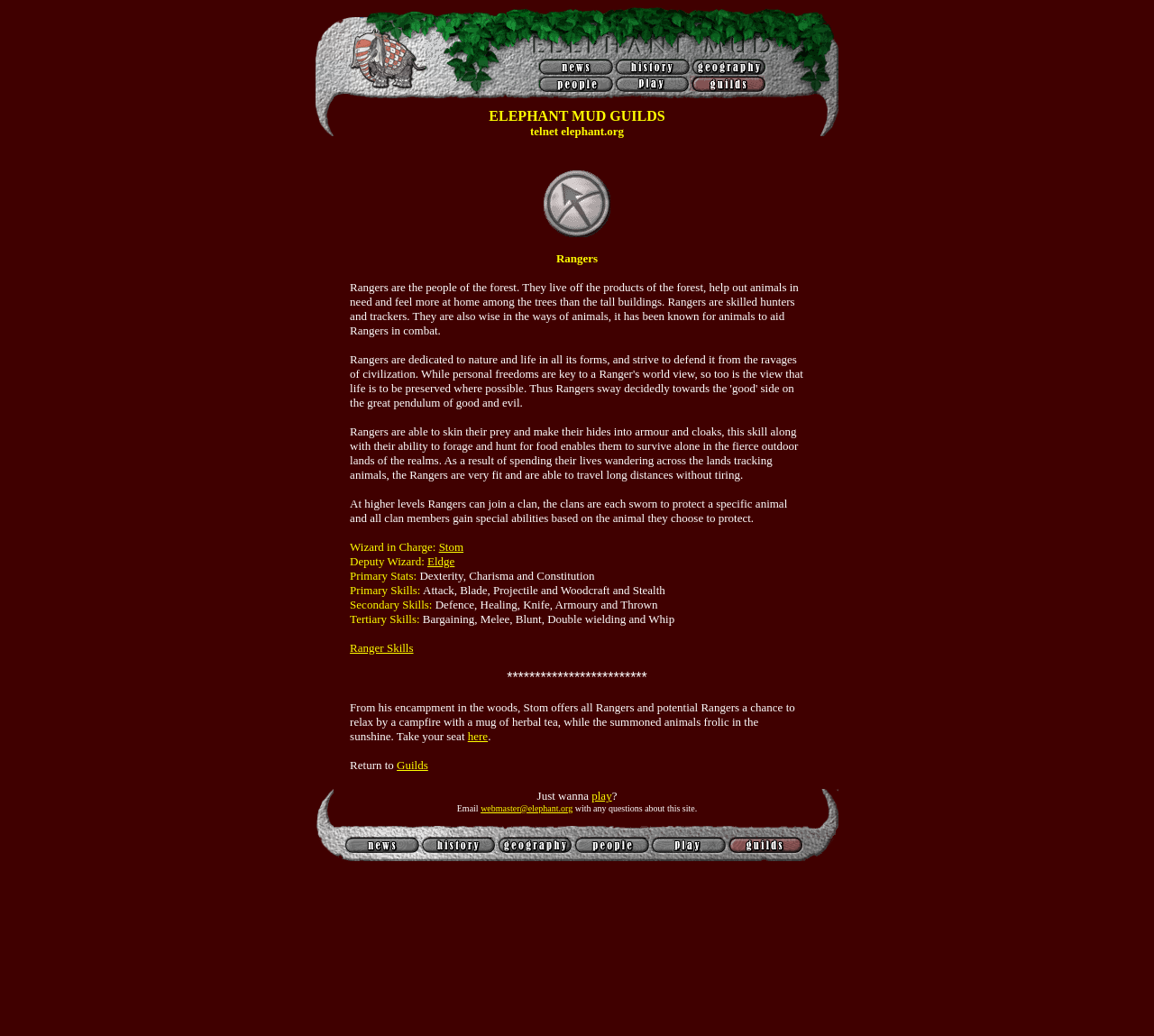What is the purpose of the Rangers?
Please provide a single word or phrase in response based on the screenshot.

Defend nature